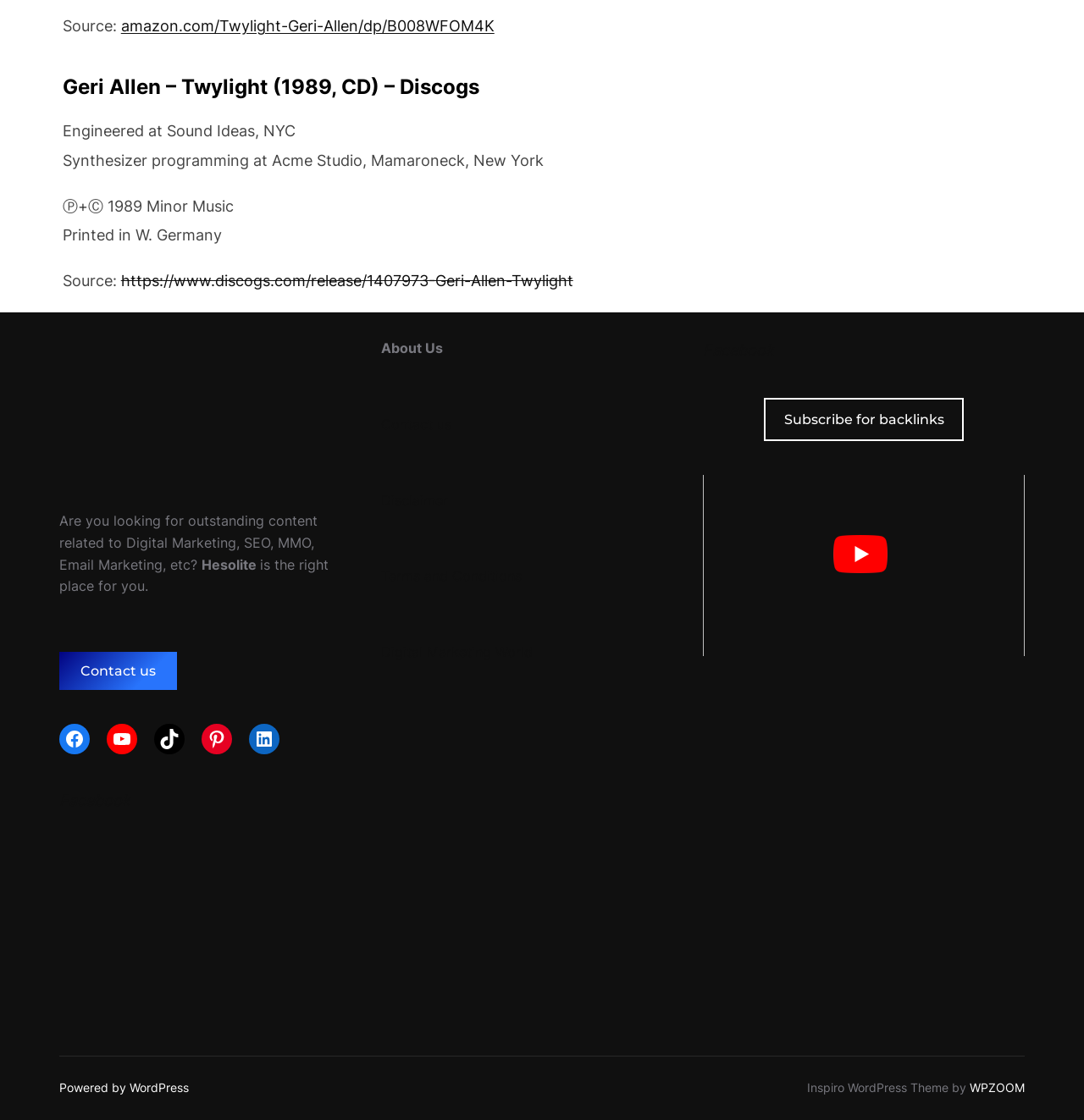Determine the bounding box coordinates for the HTML element mentioned in the following description: "amazon.com/Twylight-Geri-Allen/dp/B008WFOM4K". The coordinates should be a list of four floats ranging from 0 to 1, represented as [left, top, right, bottom].

[0.112, 0.015, 0.456, 0.031]